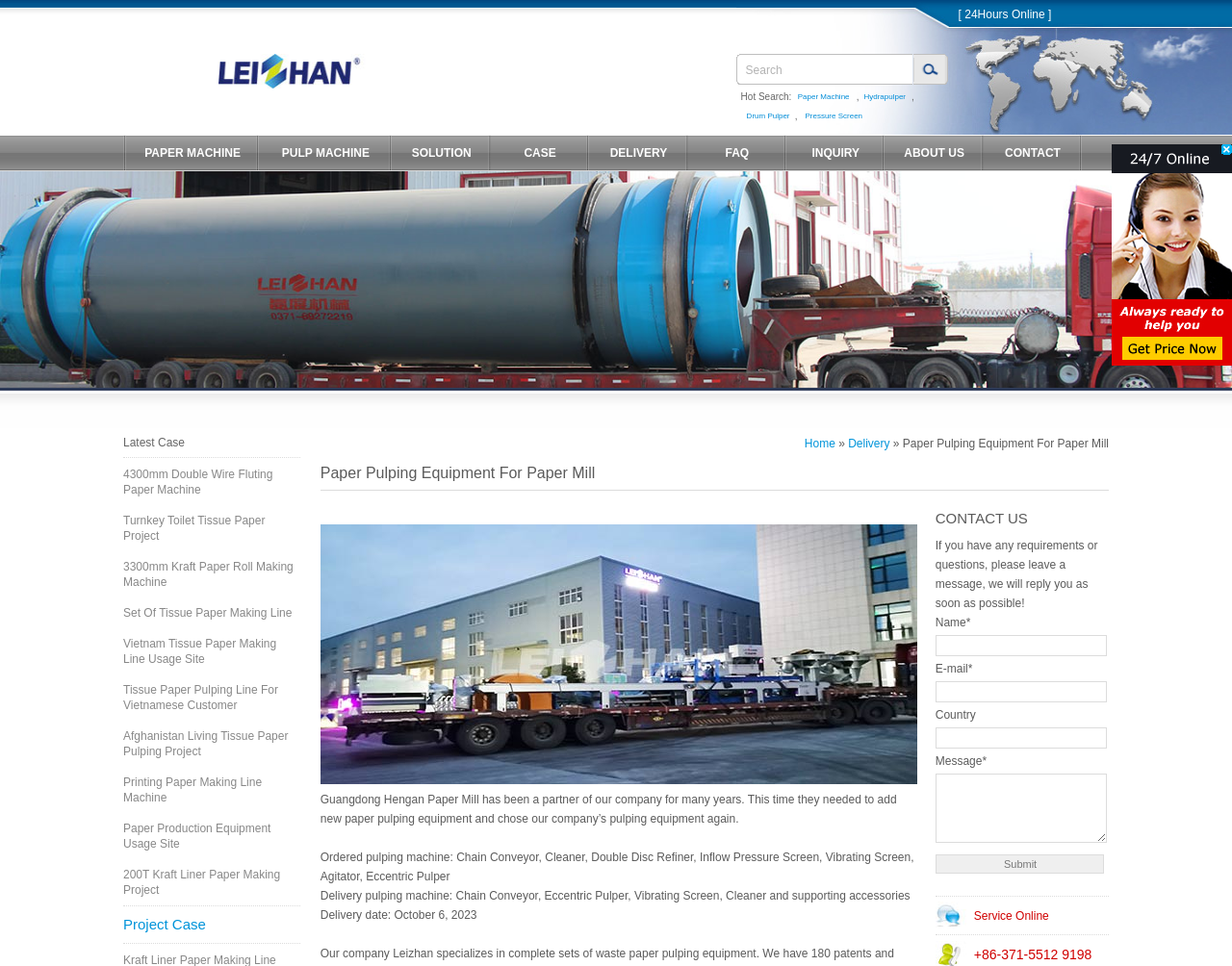What is the main title displayed on this webpage?

Paper Pulping Equipment For Paper Mill